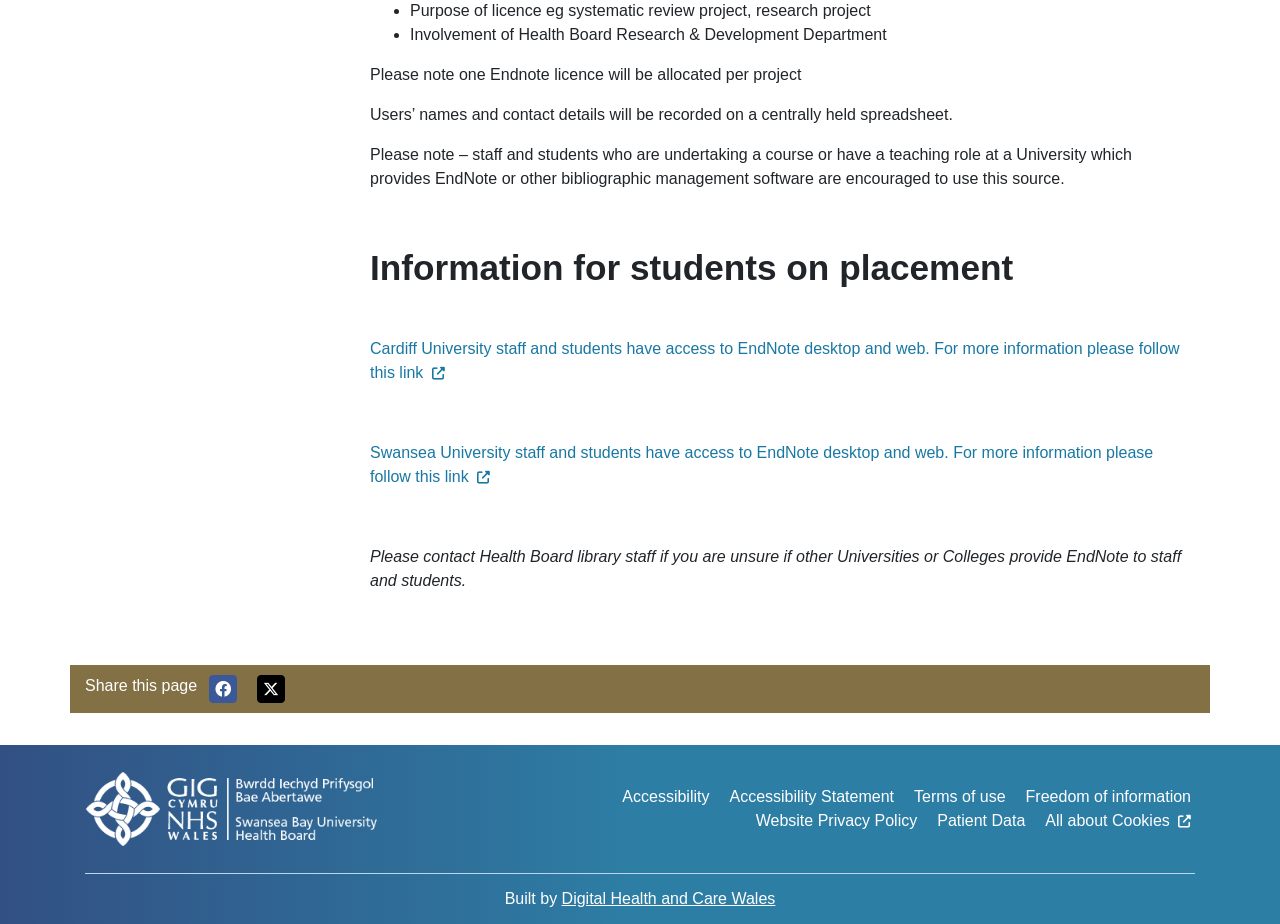Given the element description: "Accessibility", predict the bounding box coordinates of this UI element. The coordinates must be four float numbers between 0 and 1, given as [left, top, right, bottom].

[0.486, 0.849, 0.554, 0.875]